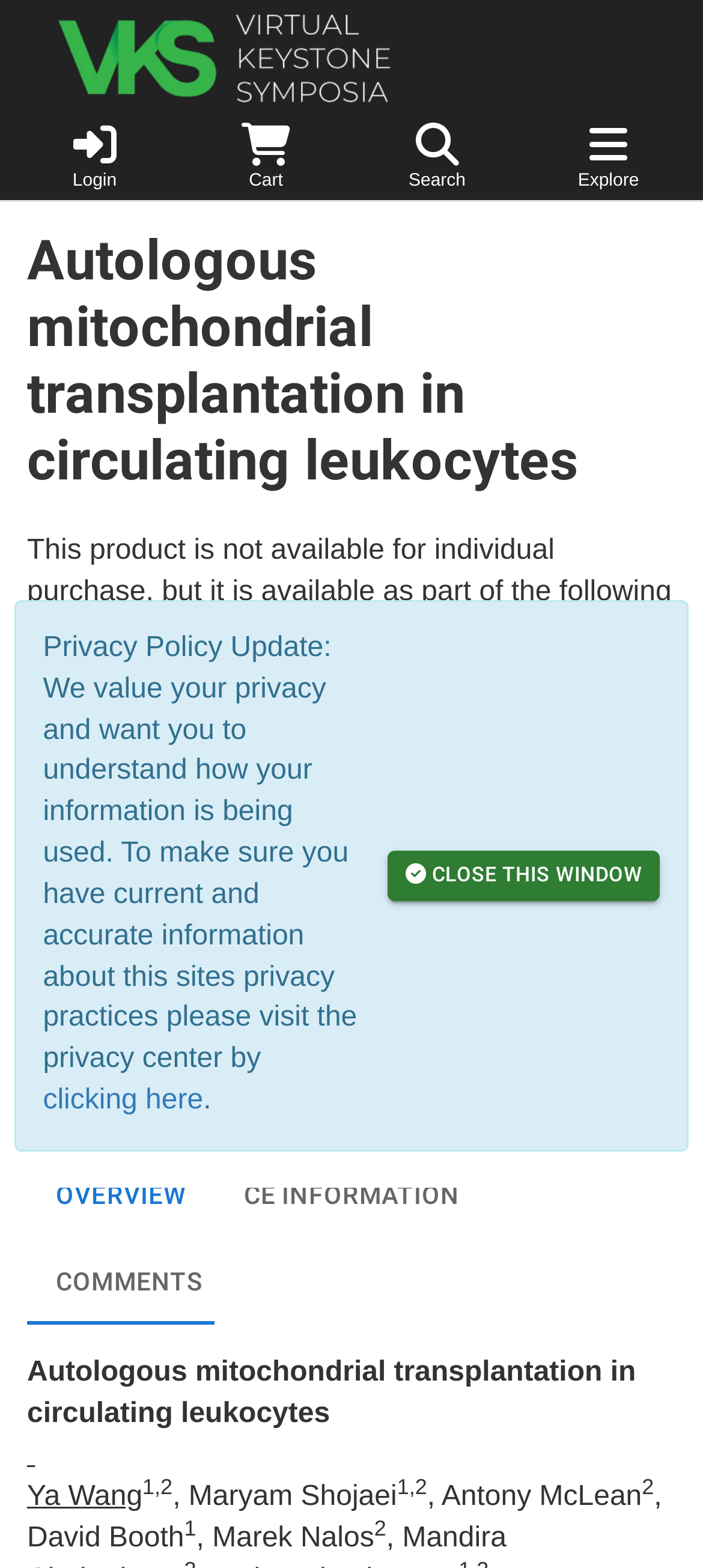Determine the bounding box coordinates of the target area to click to execute the following instruction: "Search for something."

[0.5, 0.069, 0.744, 0.128]